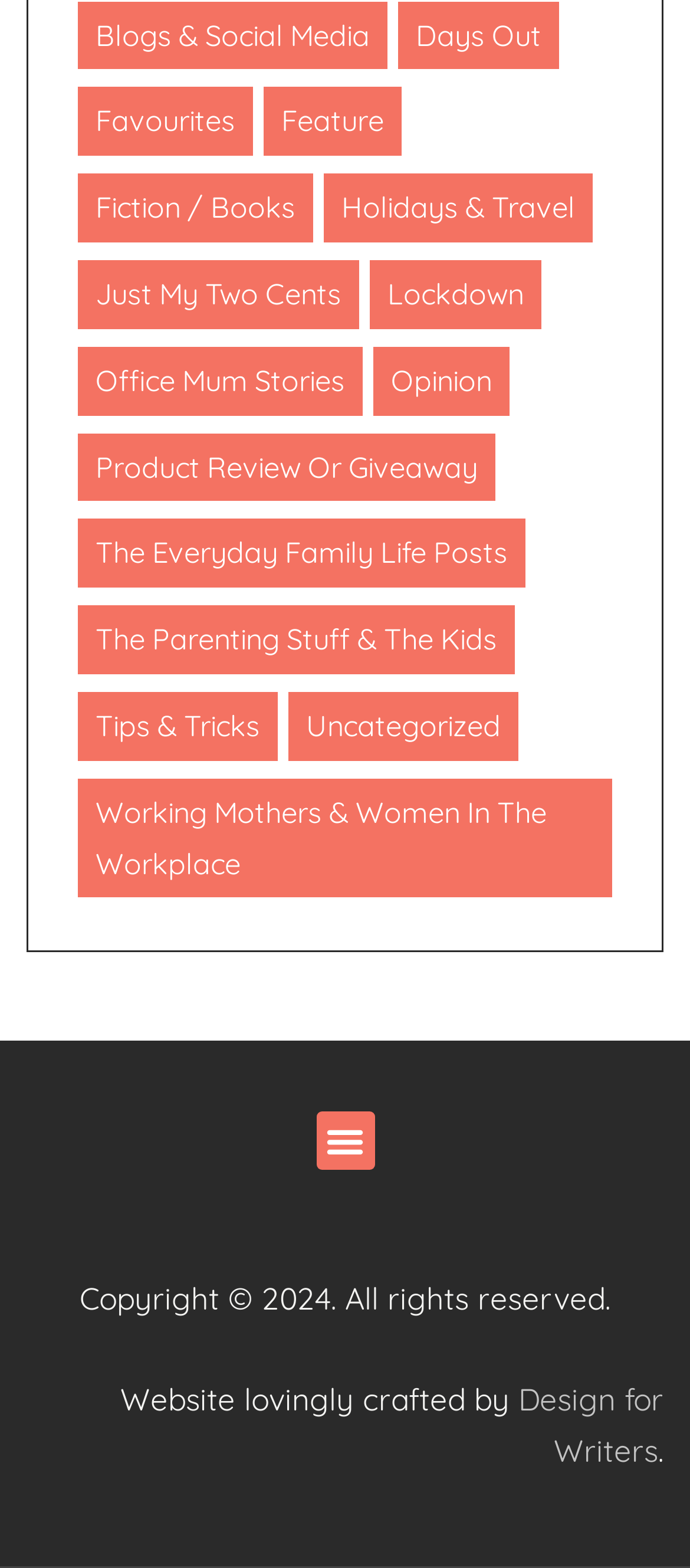How many categories are available on the website?
Provide an in-depth and detailed explanation in response to the question.

I counted the number of links on the webpage, excluding the 'Menu Toggle' button and the copyright information at the bottom. There are 17 links, each representing a category, such as 'Blogs & Social Media', 'Days Out', 'Favourites', and so on.